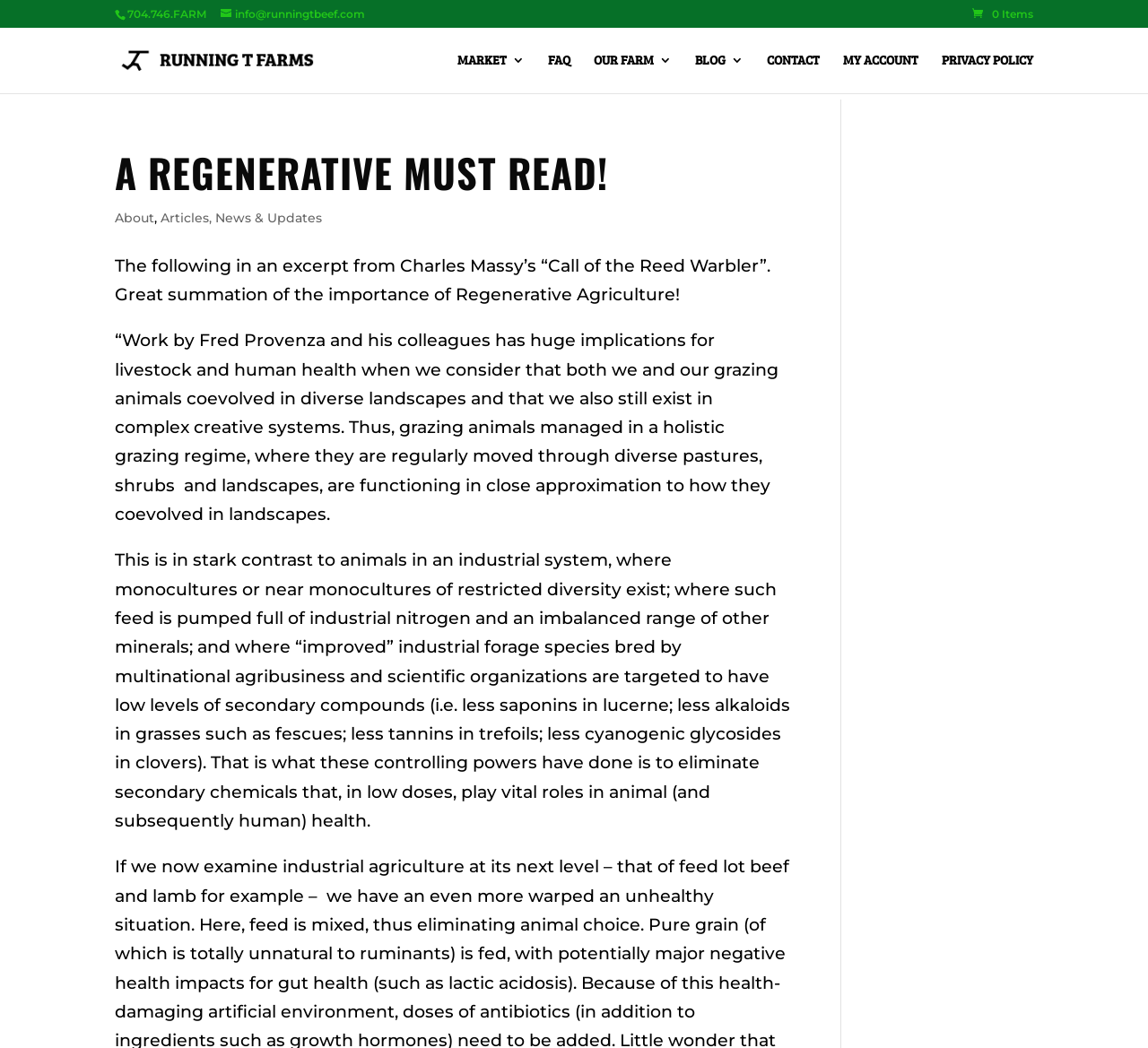Respond to the question below with a concise word or phrase:
What is the name of the book mentioned?

Call of the Reed Warbler